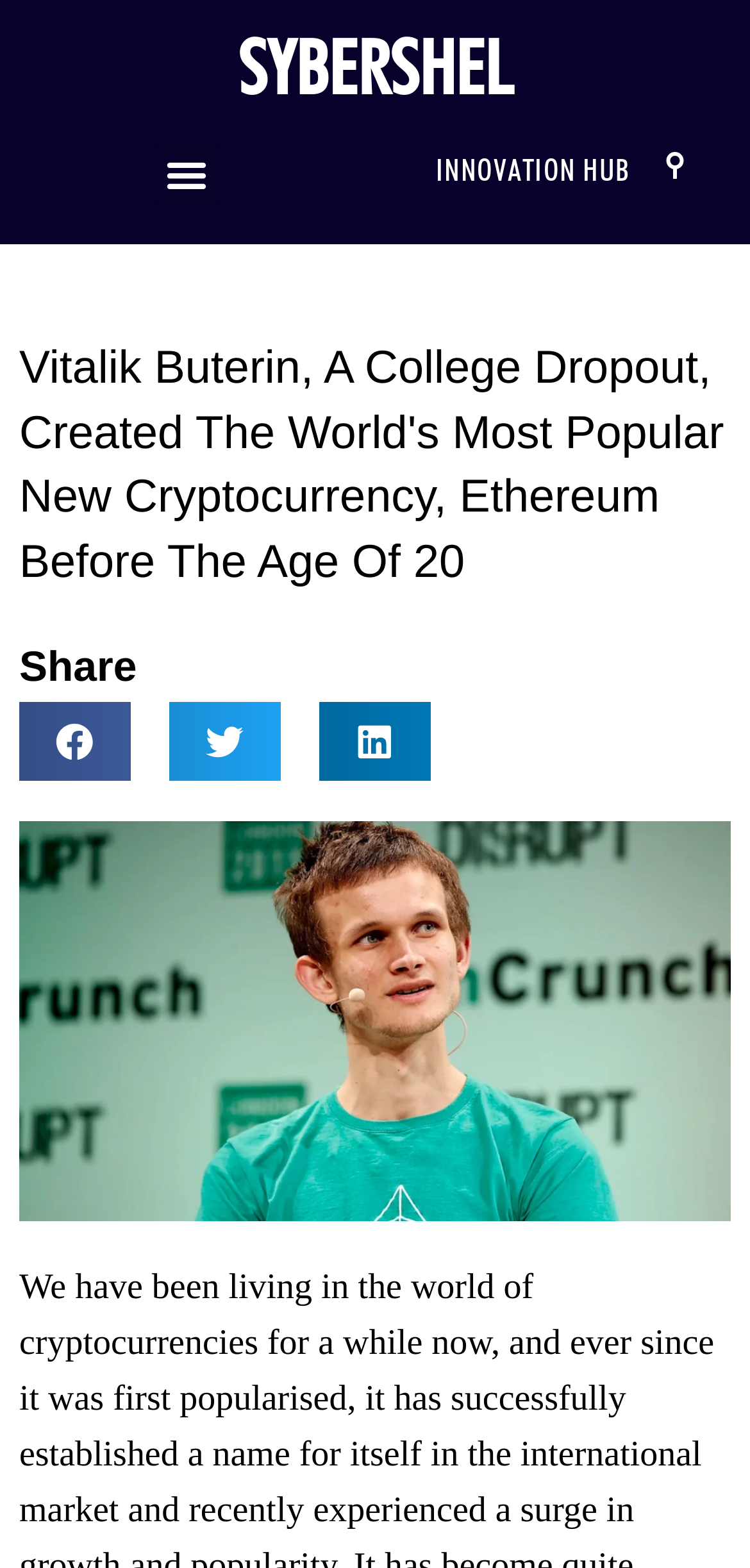Determine the primary headline of the webpage.

Vitalik Buterin, A College Dropout, Created The World's Most Popular New Cryptocurrency, Ethereum Before The Age Of 20